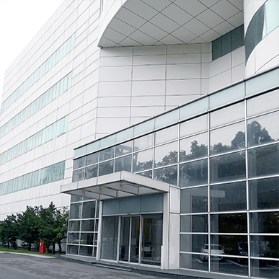Generate a comprehensive description of the image.

The image features a modern wafer factory building characterized by its sleek, contemporary architecture. The structure showcases a prominent entrance with large glass doors framed by a stylish overhang, providing a welcoming appearance. The facade is composed of smooth, light-colored panels interspersed with large windows that allow natural light to illuminate the interior. Surrounding the entrance, there are neatly landscaped areas with greenery, enhancing the aesthetic appeal of the facility. This design not only emphasizes functionality but also the advanced technology typically associated with semiconductor manufacturing plants.